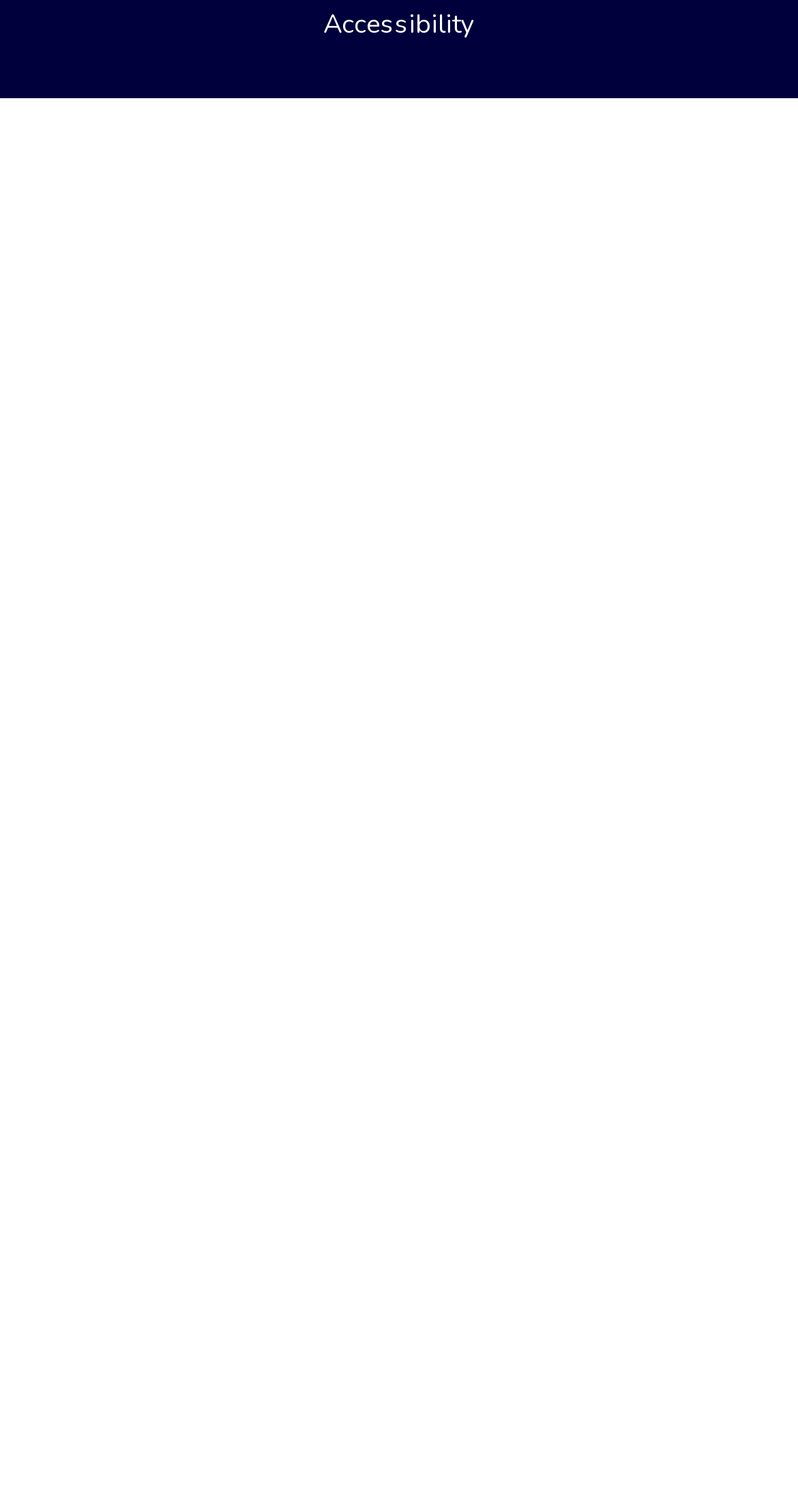Determine the bounding box for the described UI element: "Study".

[0.667, 0.065, 1.0, 0.123]